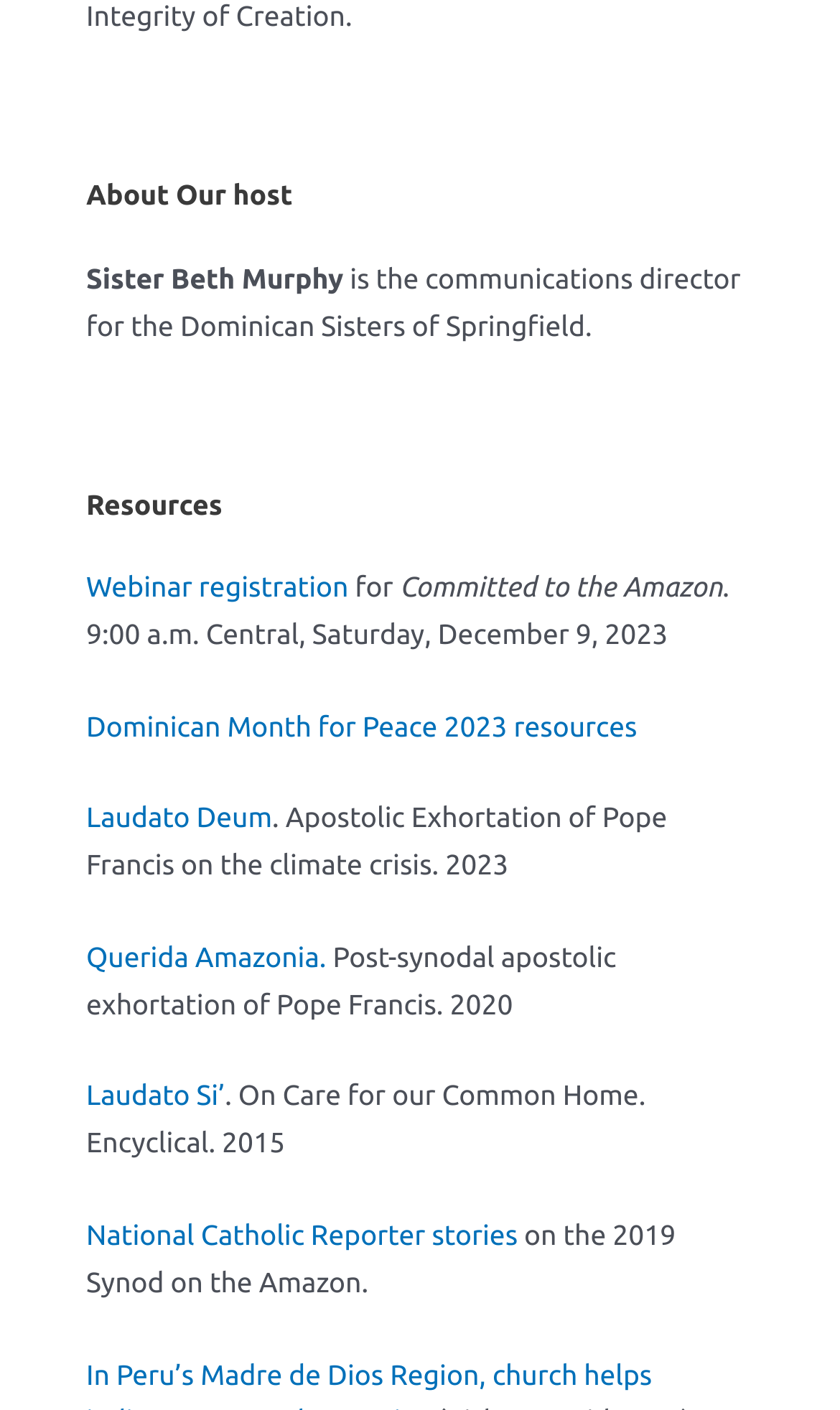Locate the bounding box of the UI element based on this description: "National Catholic Reporter stories". Provide four float numbers between 0 and 1 as [left, top, right, bottom].

[0.103, 0.866, 0.616, 0.887]